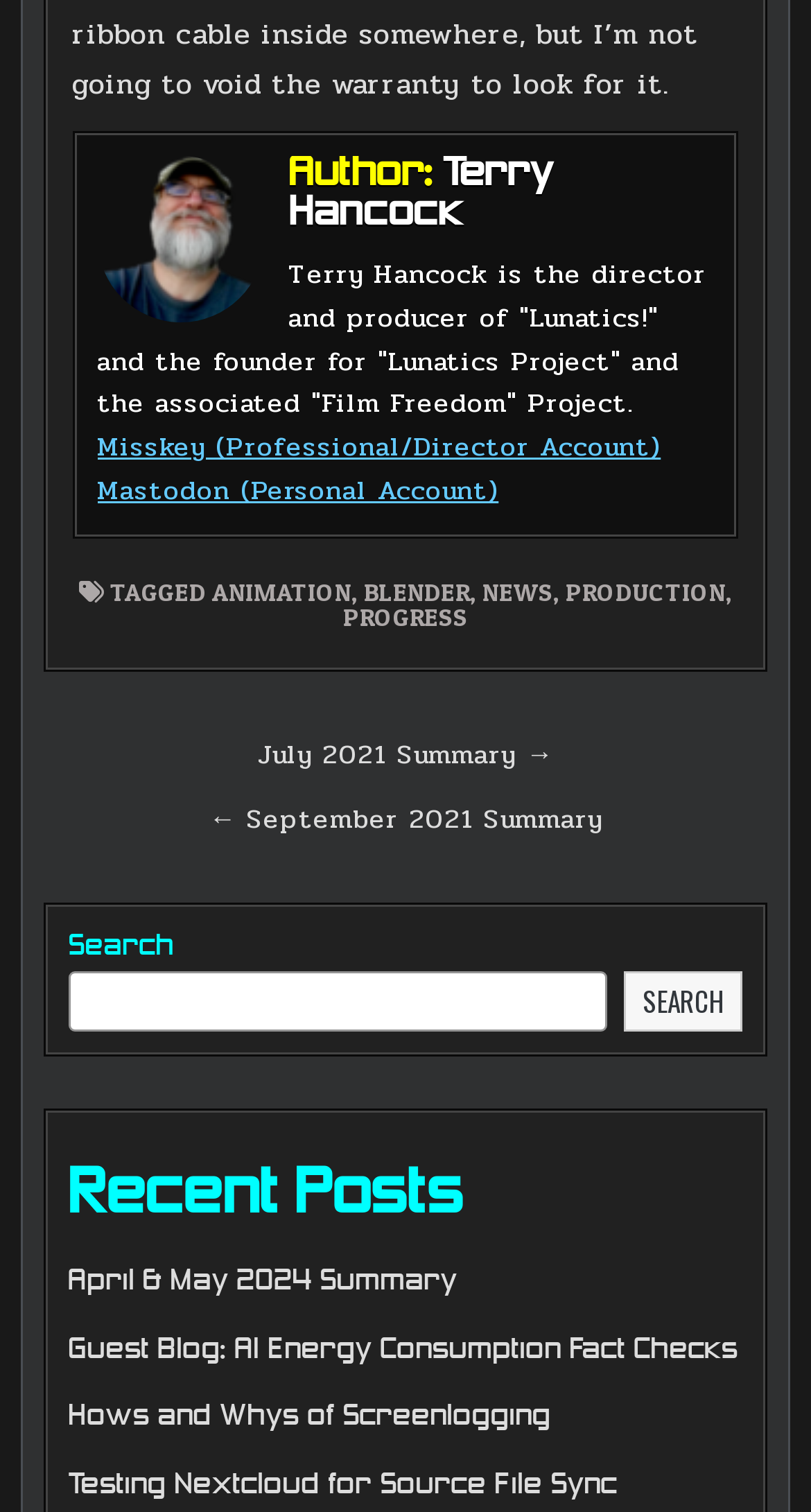Please respond in a single word or phrase: 
What is the author's name?

Terry Hancock